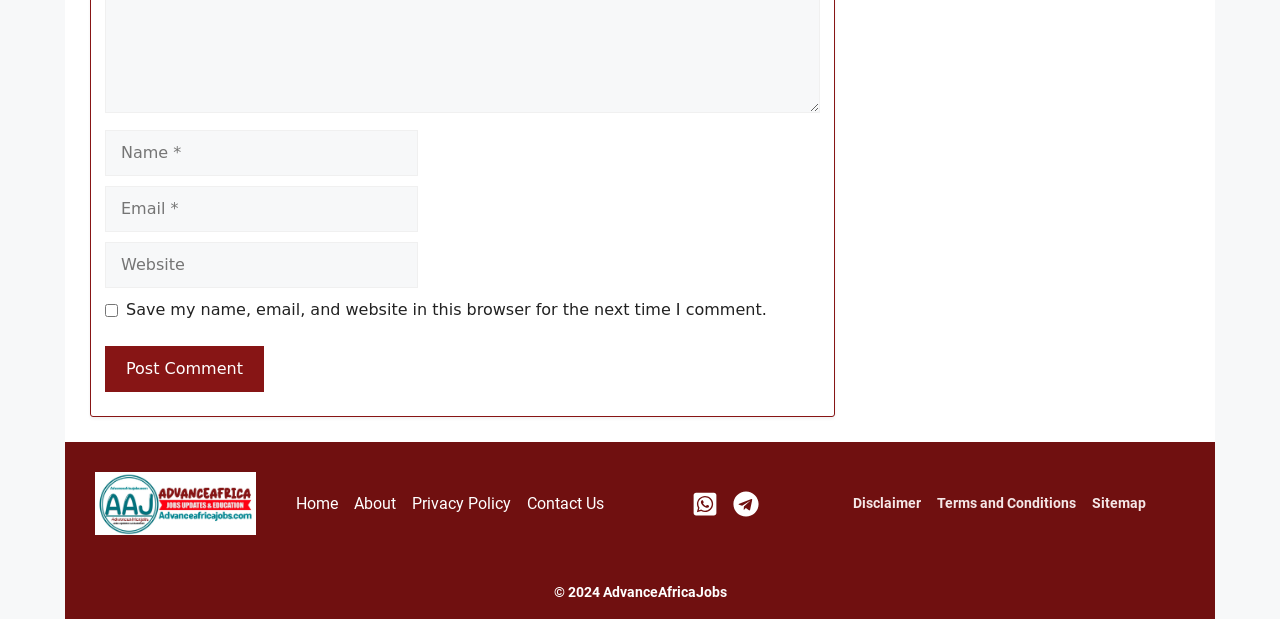Bounding box coordinates are specified in the format (top-left x, top-left y, bottom-right x, bottom-right y). All values are floating point numbers bounded between 0 and 1. Please provide the bounding box coordinate of the region this sentence describes: Sitemap

[0.853, 0.797, 0.895, 0.831]